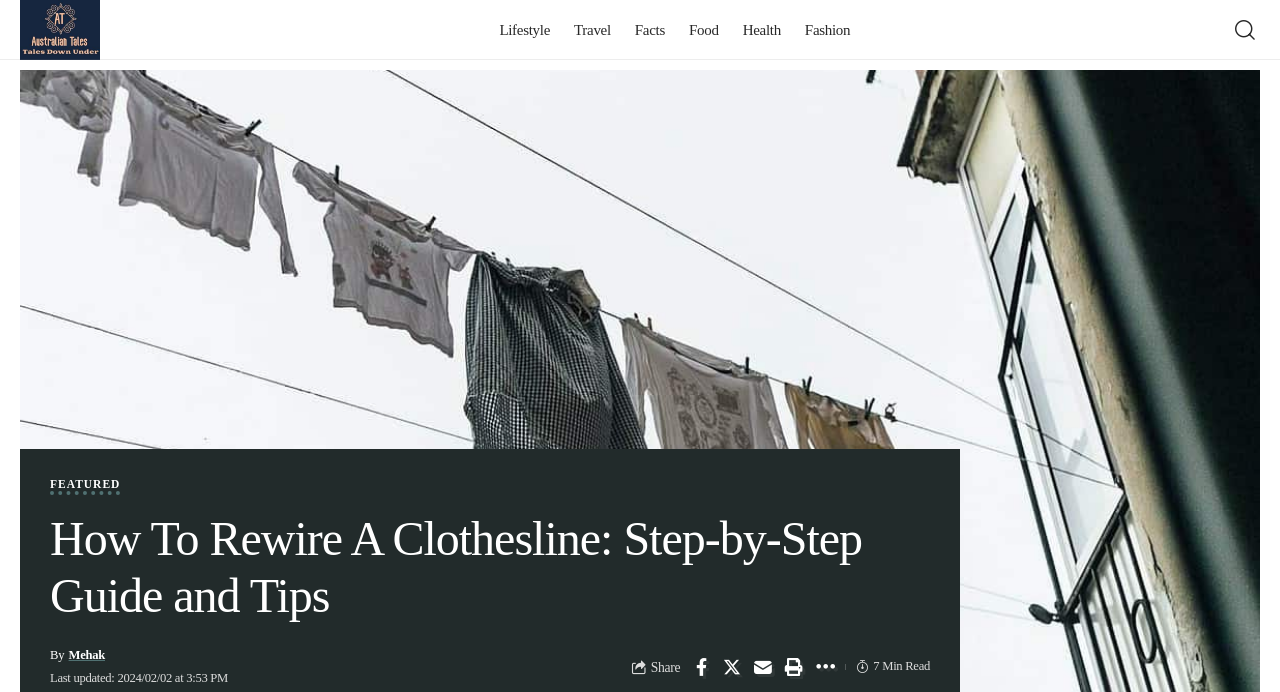Locate the UI element described by title="Australian Tales" in the provided webpage screenshot. Return the bounding box coordinates in the format (top-left x, top-left y, bottom-right x, bottom-right y), ensuring all values are between 0 and 1.

[0.016, 0.0, 0.078, 0.087]